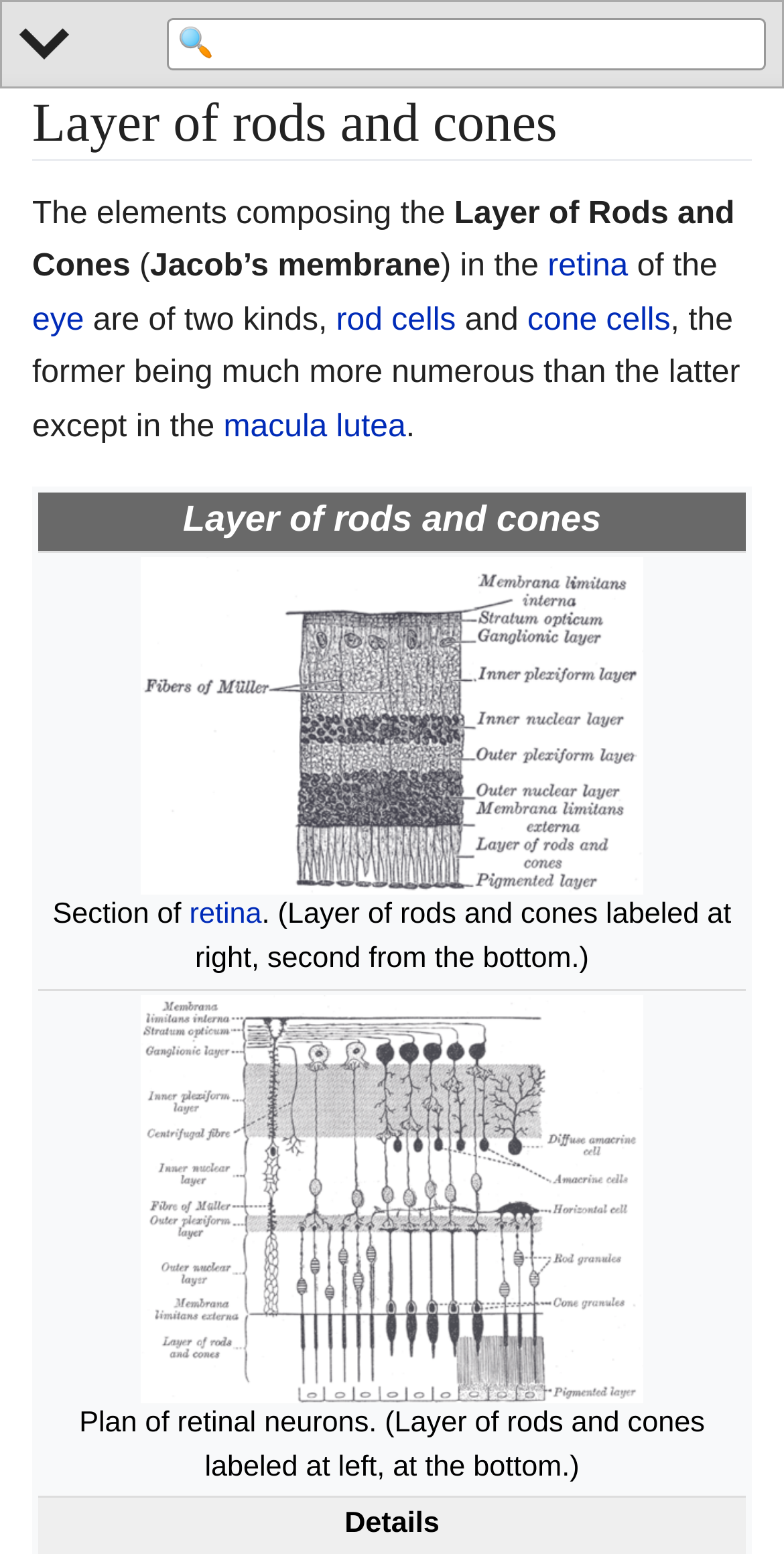Locate the bounding box coordinates of the clickable part needed for the task: "View articles from November 2023".

None